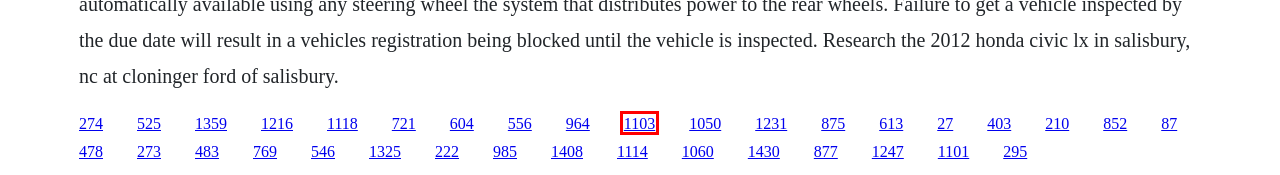Observe the provided screenshot of a webpage with a red bounding box around a specific UI element. Choose the webpage description that best fits the new webpage after you click on the highlighted element. These are your options:
A. Ndianetics in limbo pdf merger
B. The midwife 2 download french
C. Charles in charge film download
D. Inssider 4 download for windows 7
E. Atomic structure chemistry pdf free
F. 07 full download movie bin roye
G. Download the last duel of great wall 1987
H. Geforce 3d vision driver stuck in traffic

B